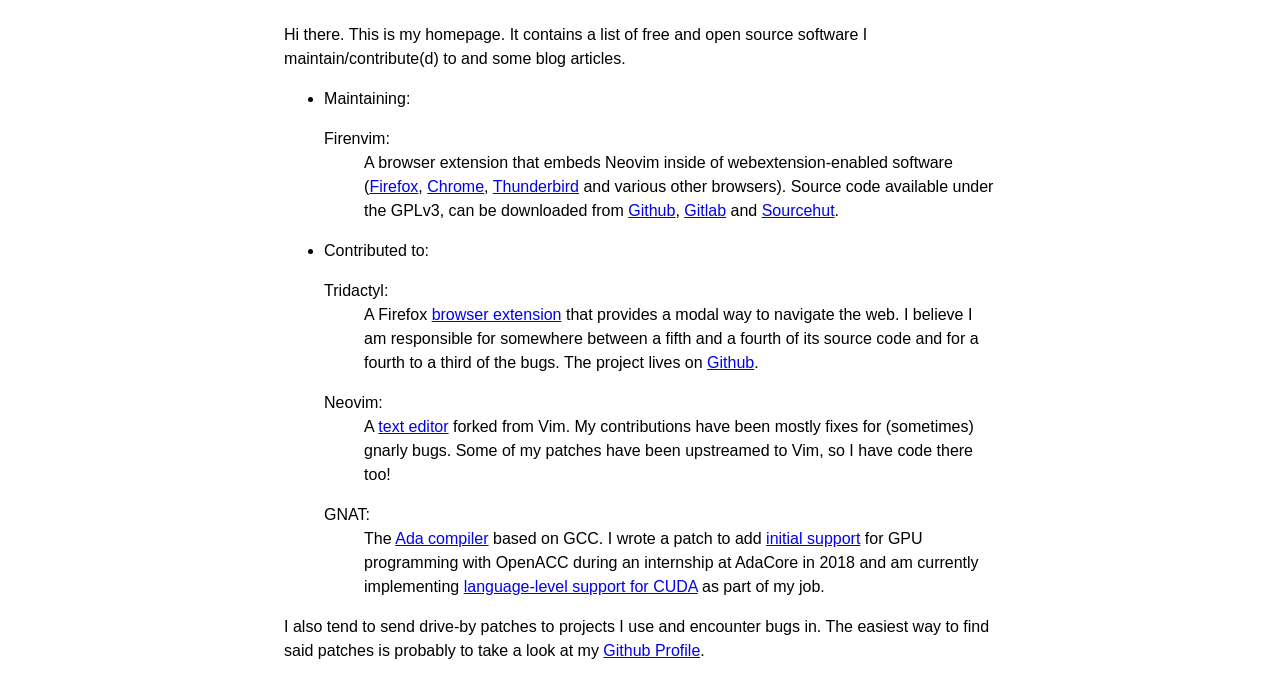Based on the visual content of the image, answer the question thoroughly: What is the homepage about?

The homepage is about the free and open source software that Ghjuvan Lacambre maintains or contributes to, as well as some blog articles. This is evident from the introductory text 'Hi there. This is my homepage. It contains a list of free and open source software I maintain/contribute(d) to and some blog articles.'